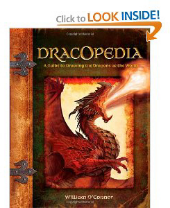Explain the image with as much detail as possible.

The image features the book cover of "Dracopedia: A Guide to Drawing the Dragons of the World" by William O'Connor. An intricately designed dragon breathes fire on the front cover, emphasizing the fantasy theme. The background is richly decorated with ornate borders, evoking a sense of adventure and creativity, perfect for aspiring artists. The book promises to be a comprehensive resource for learning to draw dragons, making it an ideal choice for fans of mythical creatures. A "Click to LOOK INSIDE" button is prominently displayed, inviting viewers to explore the contents of the book further.